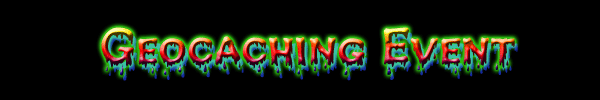Produce a meticulous caption for the image.

The image features the title "GEOCACHING EVENT" displayed in a vibrant, spooky font. The letters are decorated with a dripping effect resembling slime or ooze, emphasizing a fun, Halloween-themed atmosphere for the event. The color scheme includes bold reds, greens, and yellows set against a stark black background, creating a striking contrast that draws attention. This whimsical design sets the tone for an exciting and adventurous geocaching event, inviting participants to explore and engage with the themed activities.